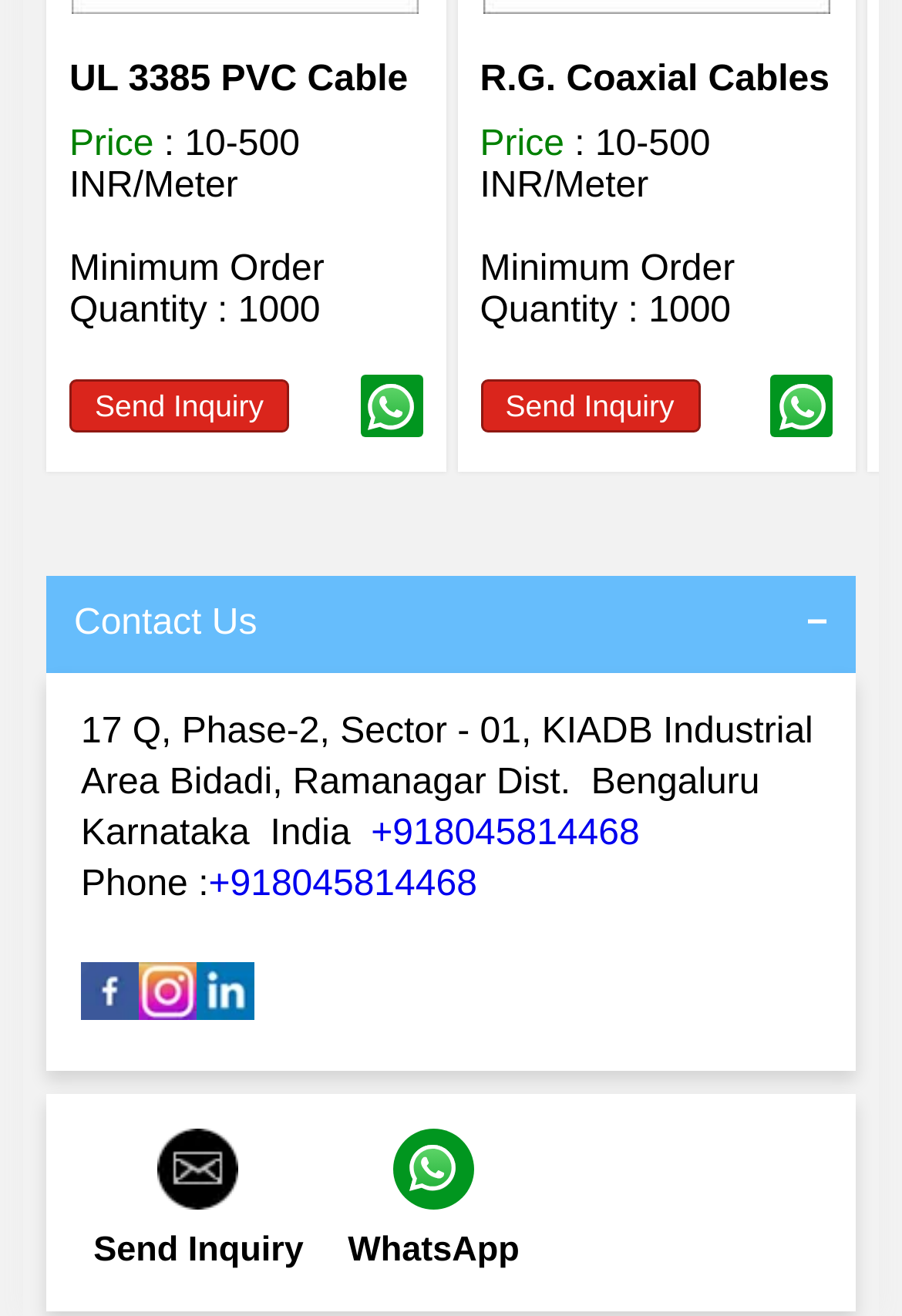What is the address of the company?
Look at the webpage screenshot and answer the question with a detailed explanation.

The address of the company can be found by looking at the text section below the 'Contact Us' link. The address is specified as '17 Q, Phase-2, Sector - 01, KIADB Industrial Area Bidadi, Ramanagar Dist.'.